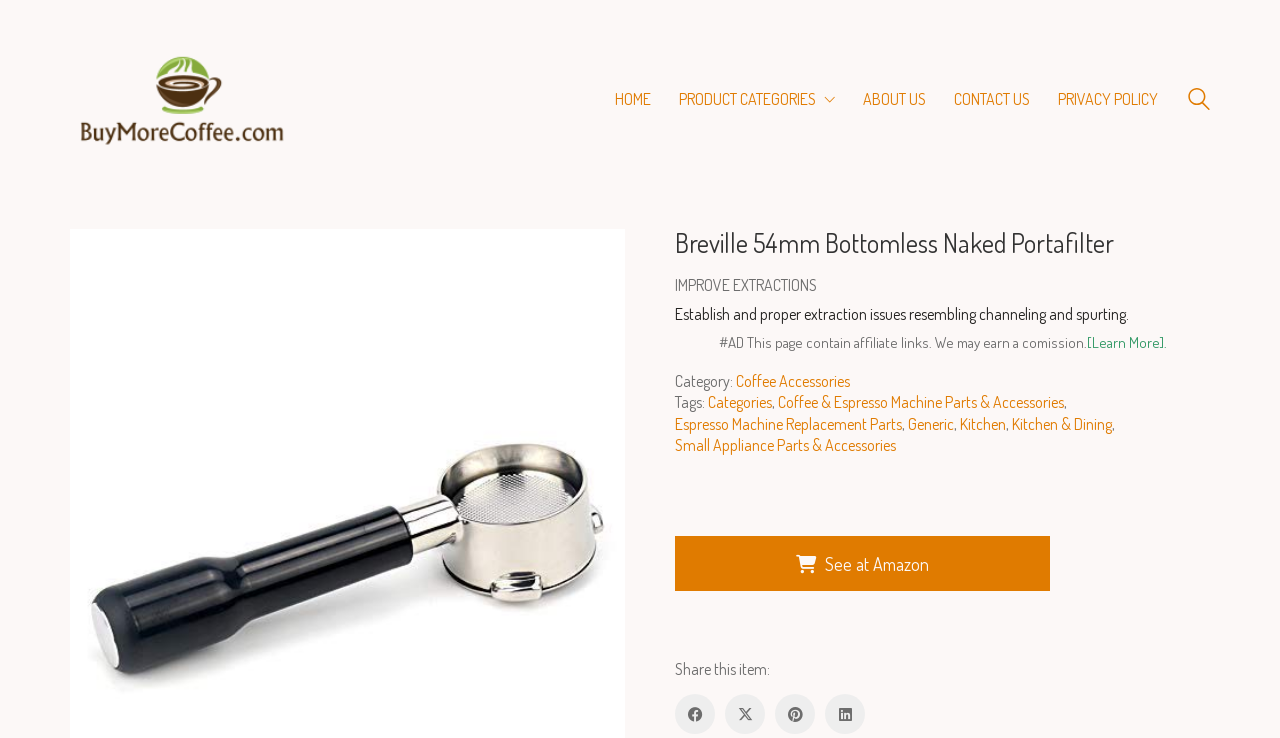Locate the bounding box coordinates of the element's region that should be clicked to carry out the following instruction: "Learn more about affiliate links". The coordinates need to be four float numbers between 0 and 1, i.e., [left, top, right, bottom].

[0.849, 0.453, 0.911, 0.476]